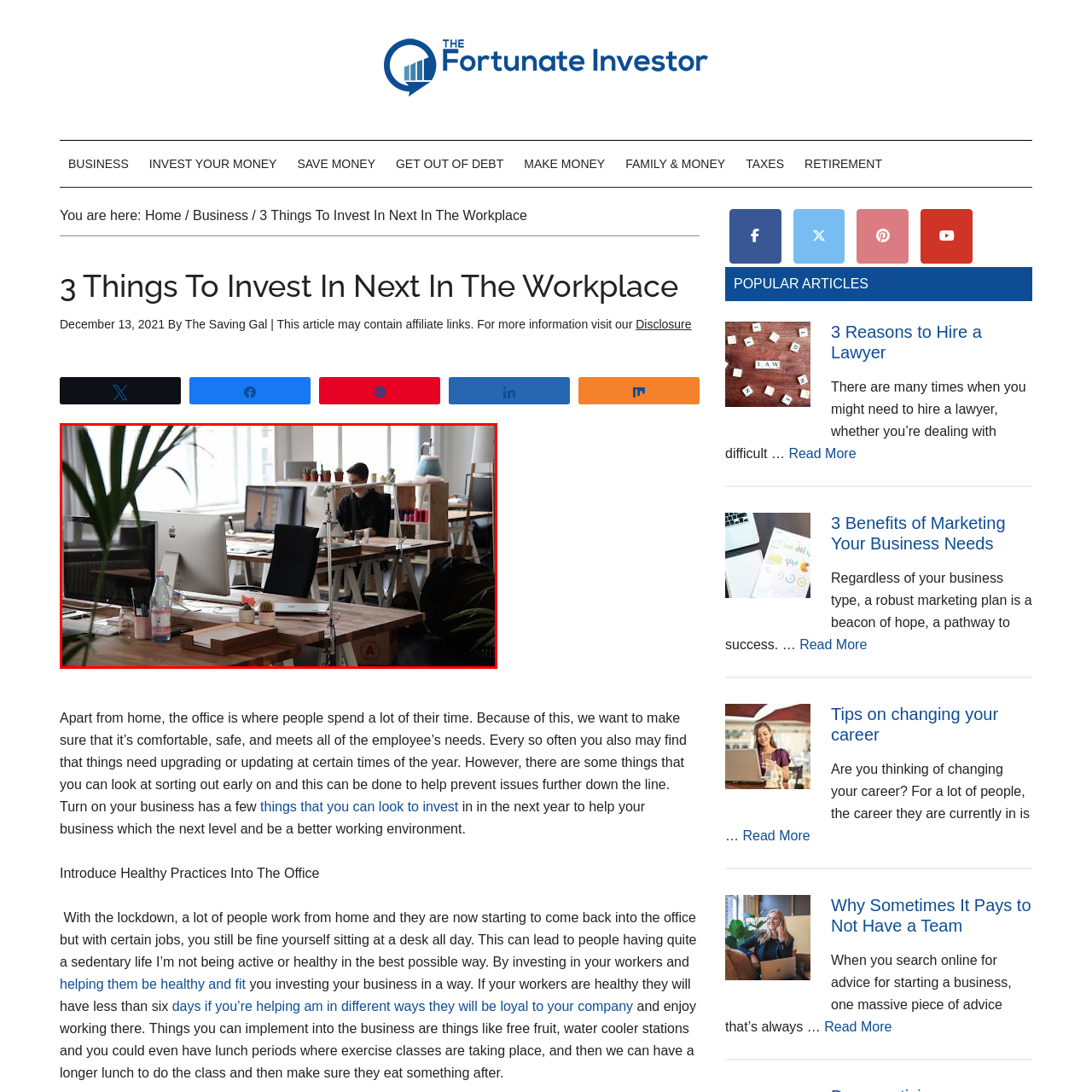What is the purpose of the article mentioned in the caption?
View the image highlighted by the red bounding box and provide your answer in a single word or a brief phrase.

Emphasizing workplace design importance